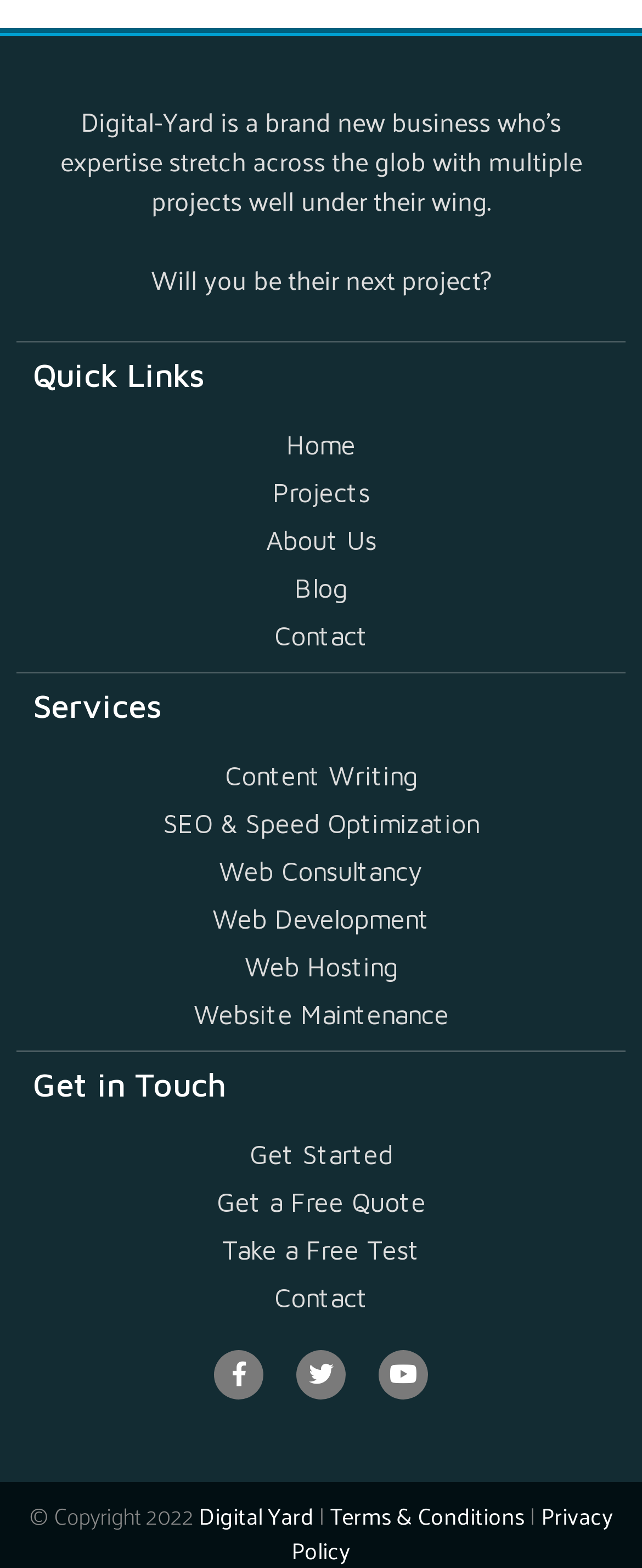Identify the bounding box coordinates of the element to click to follow this instruction: 'Get a free quote'. Ensure the coordinates are four float values between 0 and 1, provided as [left, top, right, bottom].

[0.337, 0.757, 0.663, 0.776]